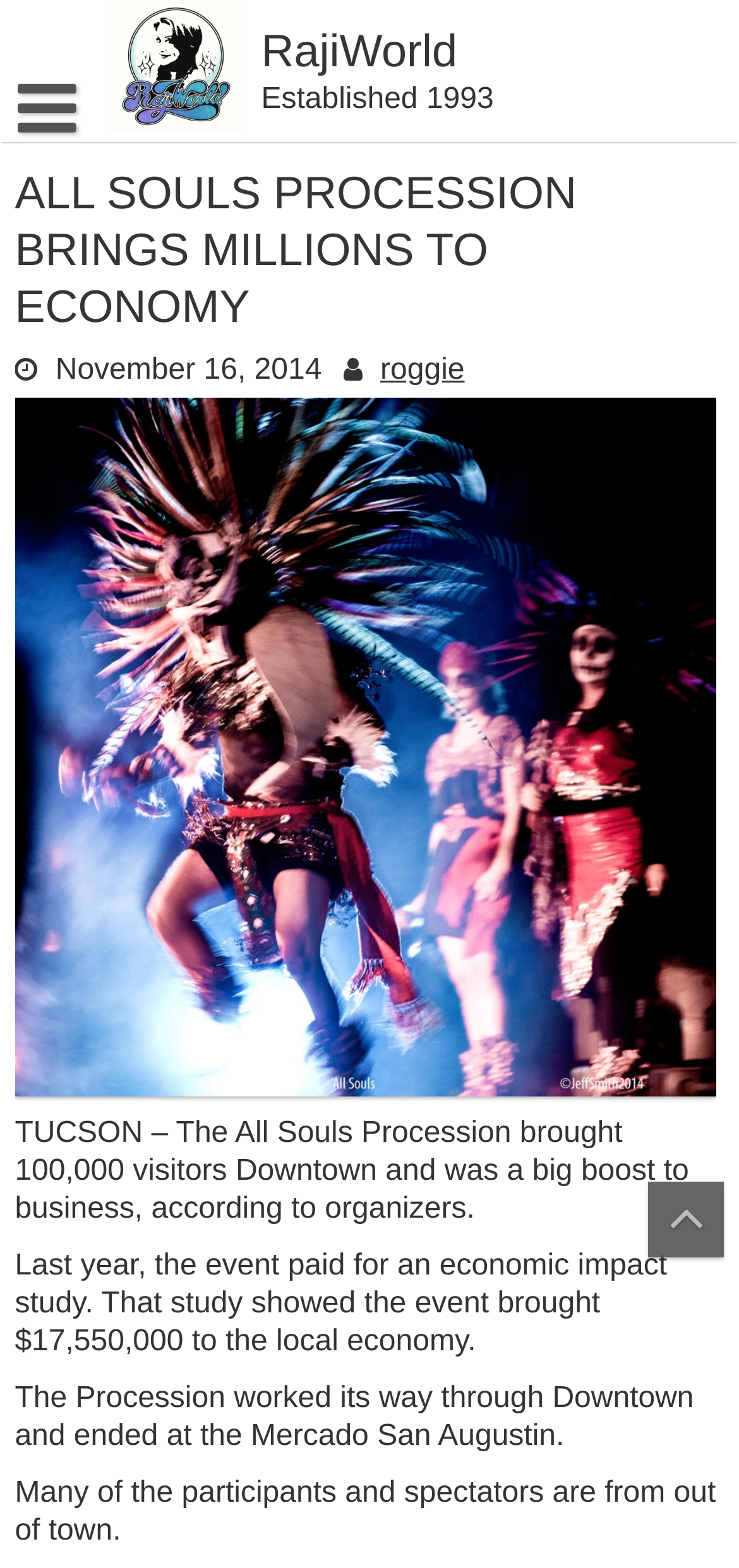Use a single word or phrase to answer this question: 
Where did the procession end?

Mercado San Augustin